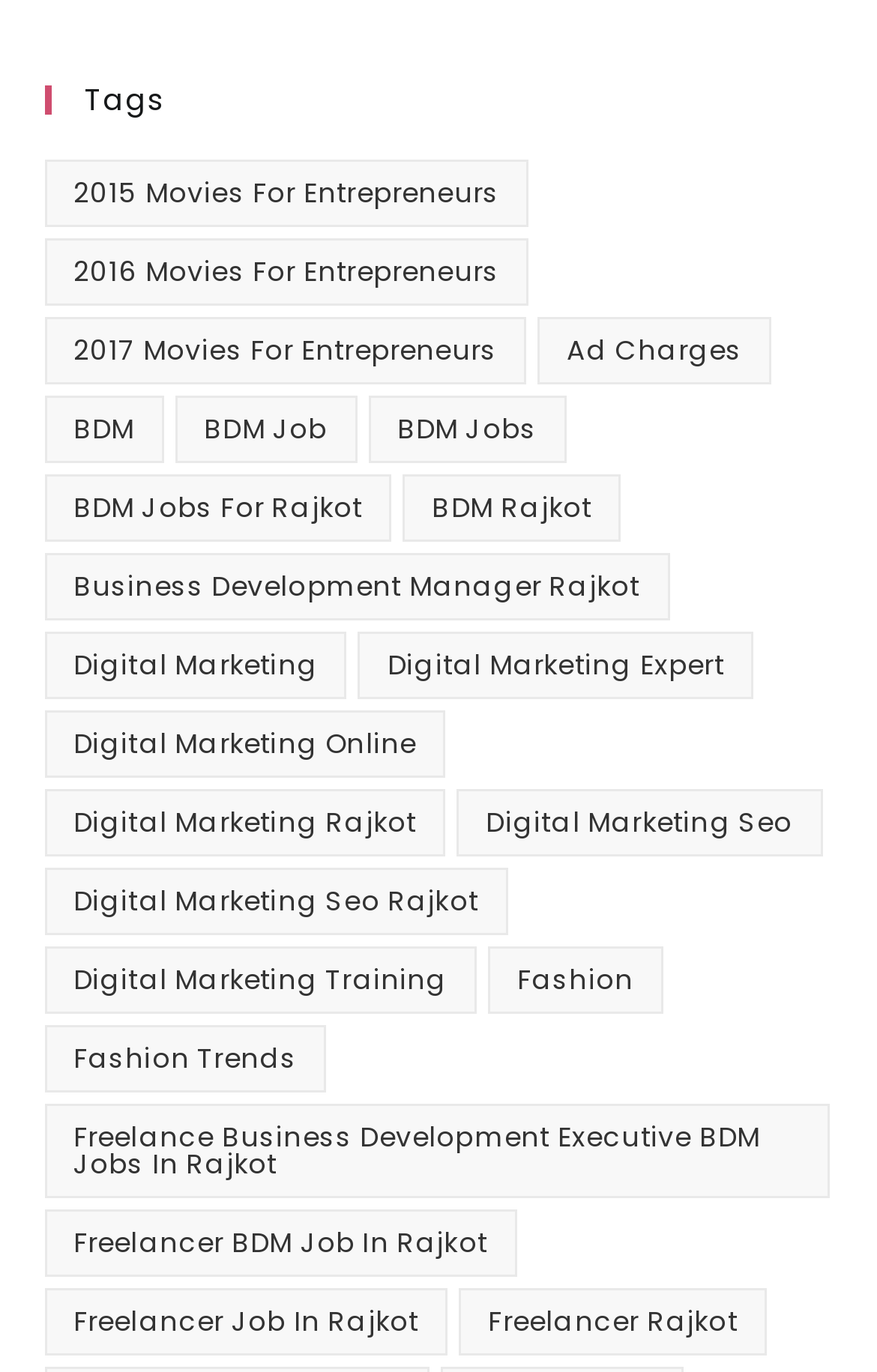Locate the bounding box coordinates of the area that needs to be clicked to fulfill the following instruction: "View BDM Jobs for Rajkot". The coordinates should be in the format of four float numbers between 0 and 1, namely [left, top, right, bottom].

[0.05, 0.346, 0.446, 0.395]